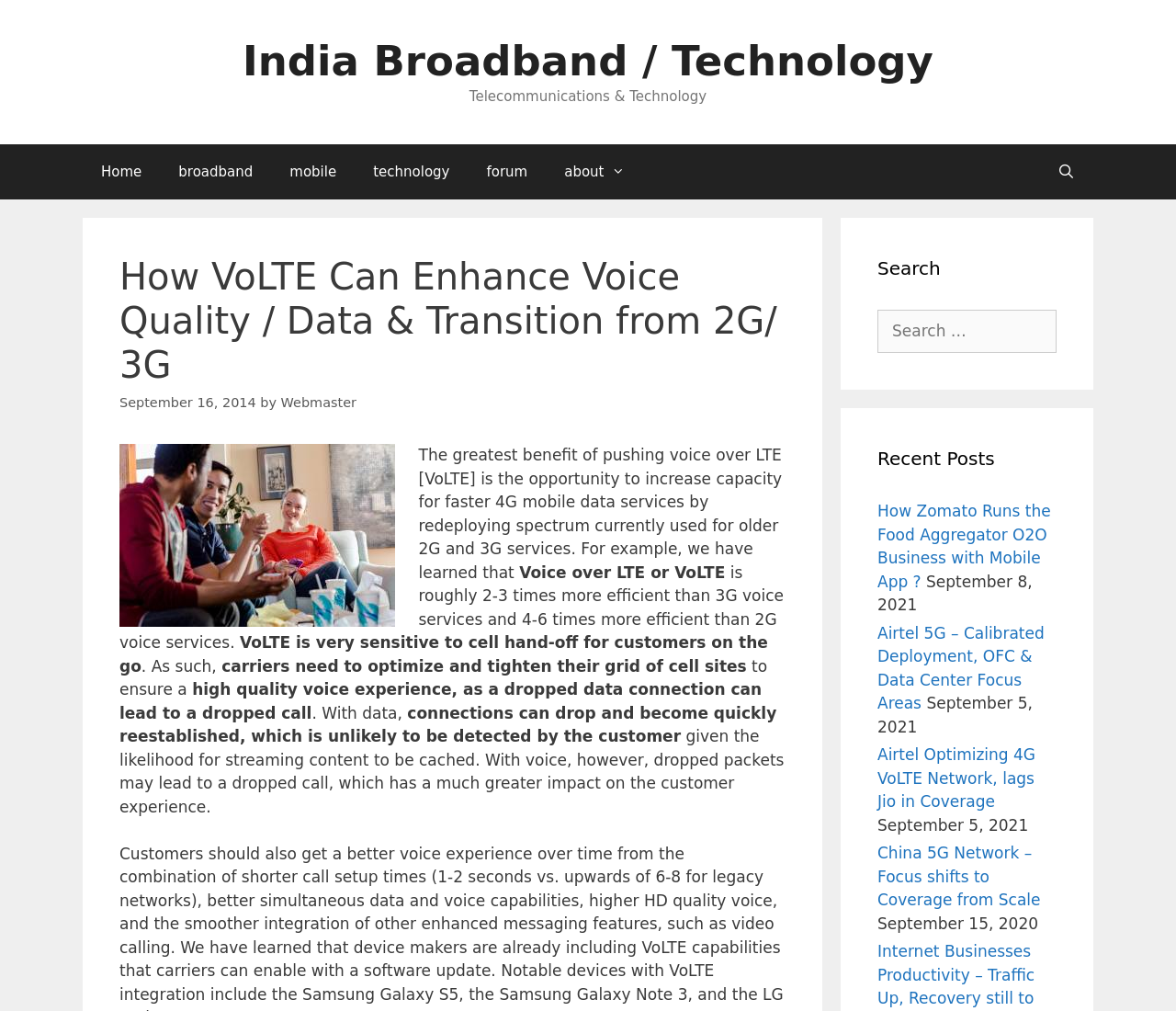Give the bounding box coordinates for the element described by: "broadband".

[0.136, 0.142, 0.231, 0.197]